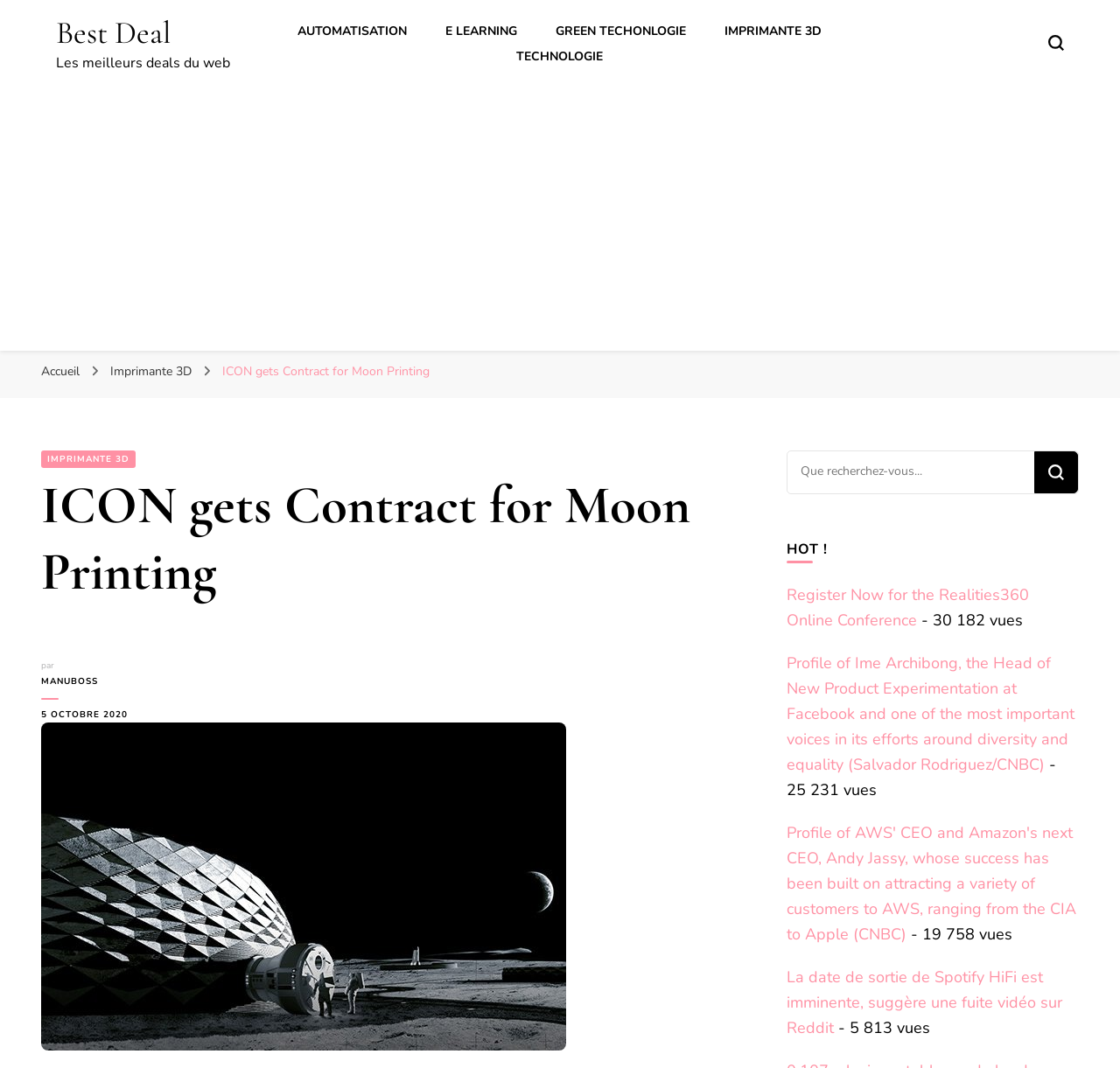Provide the bounding box coordinates for the UI element that is described by this text: "Accueil". The coordinates should be in the form of four float numbers between 0 and 1: [left, top, right, bottom].

[0.037, 0.34, 0.071, 0.356]